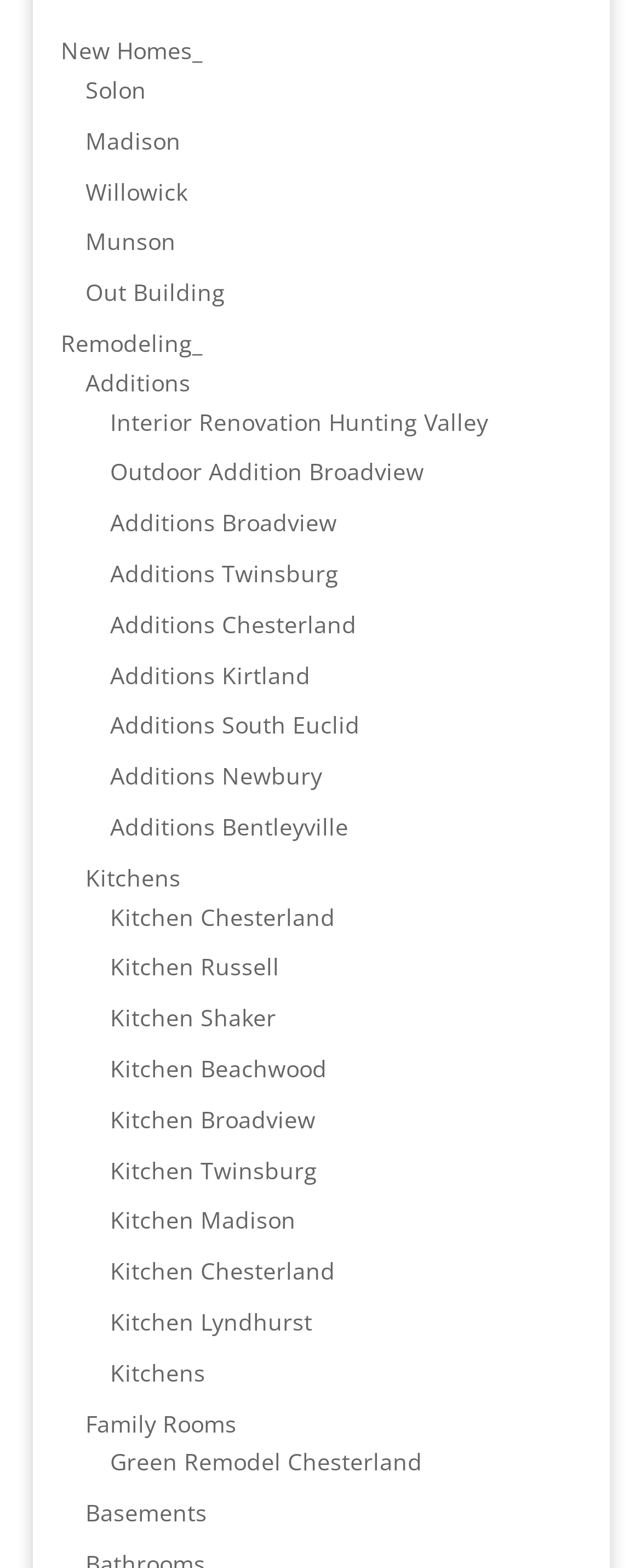Analyze the image and deliver a detailed answer to the question: What is the most common type of remodeling service listed?

After reviewing the links, I noticed that kitchen remodeling is the most common type of remodeling service listed, with multiple locations and specific kitchen remodeling services mentioned.